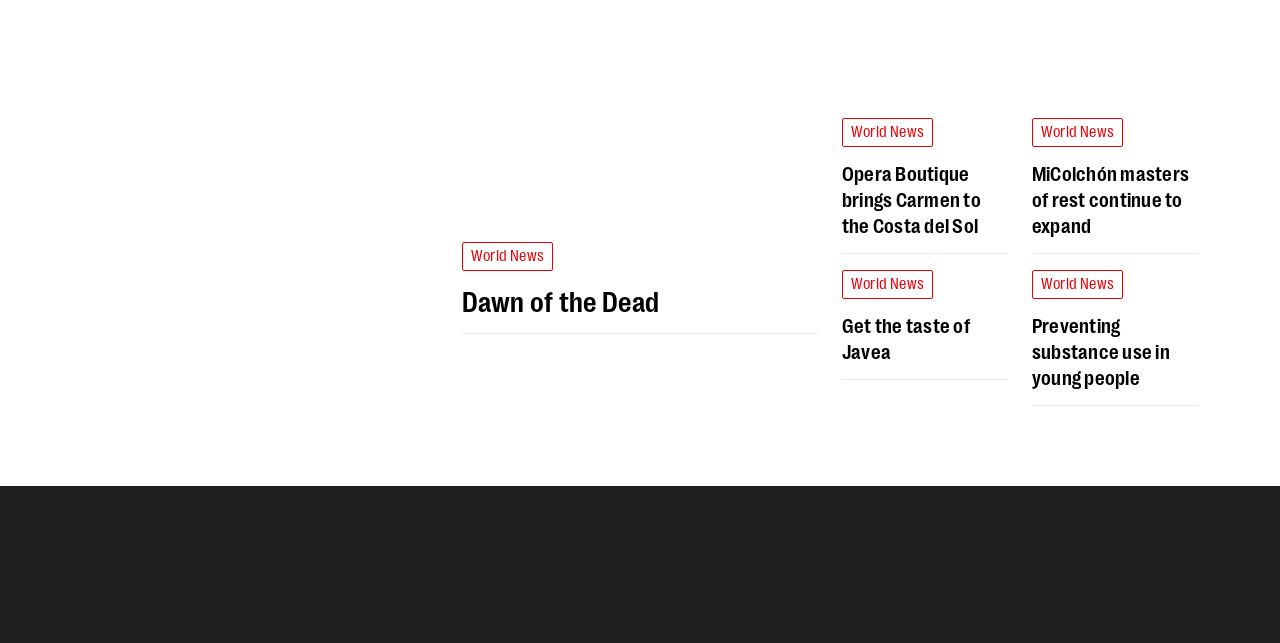Determine the bounding box coordinates of the UI element that matches the following description: "Get the taste of Javea". The coordinates should be four float numbers between 0 and 1 in the format [left, top, right, bottom].

[0.658, 0.484, 0.788, 0.564]